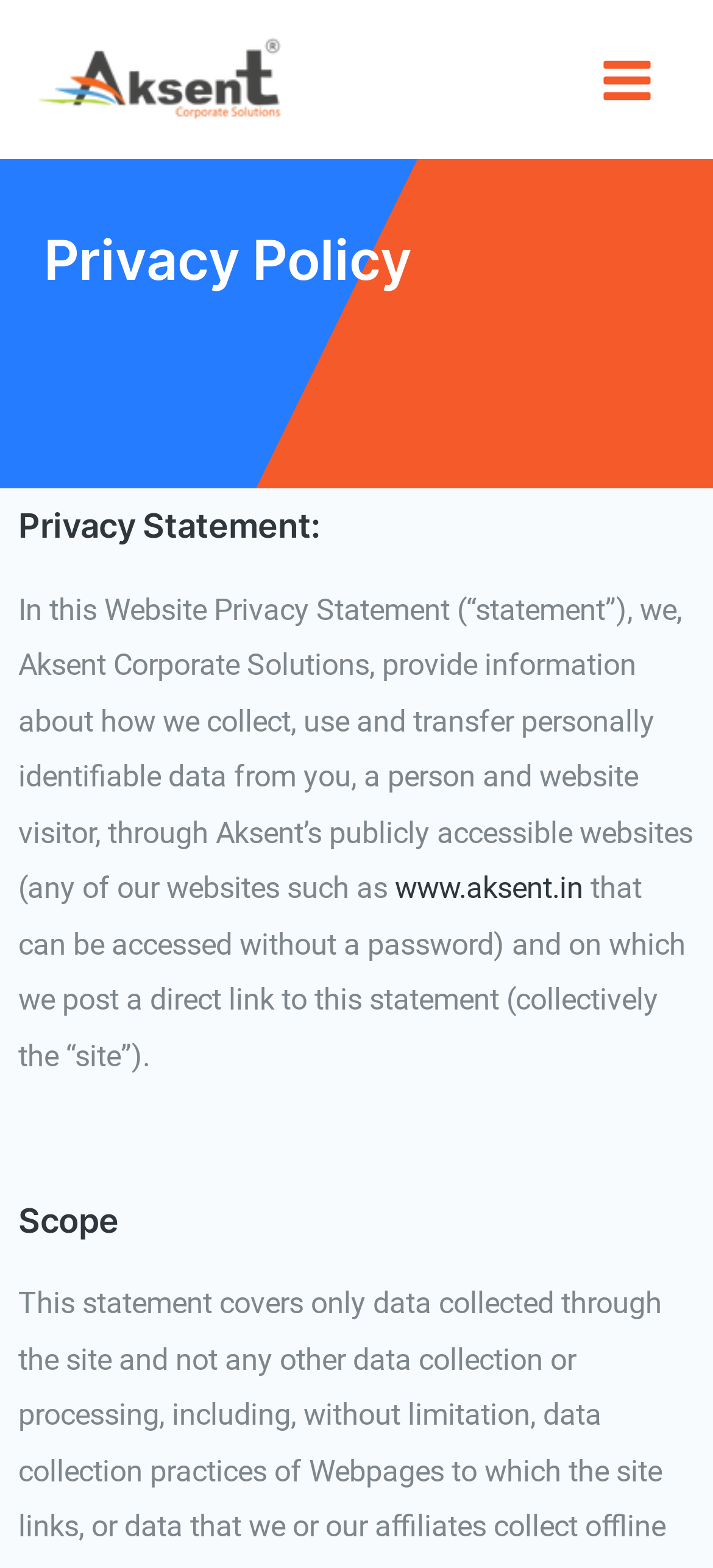Refer to the screenshot and give an in-depth answer to this question: Is the website accessible without a password?

The privacy policy statement mentions that the website can be accessed without a password, as it states 'Aksent’s publicly accessible websites (any of our websites such as www.aksent.in that can be accessed without a password)'.